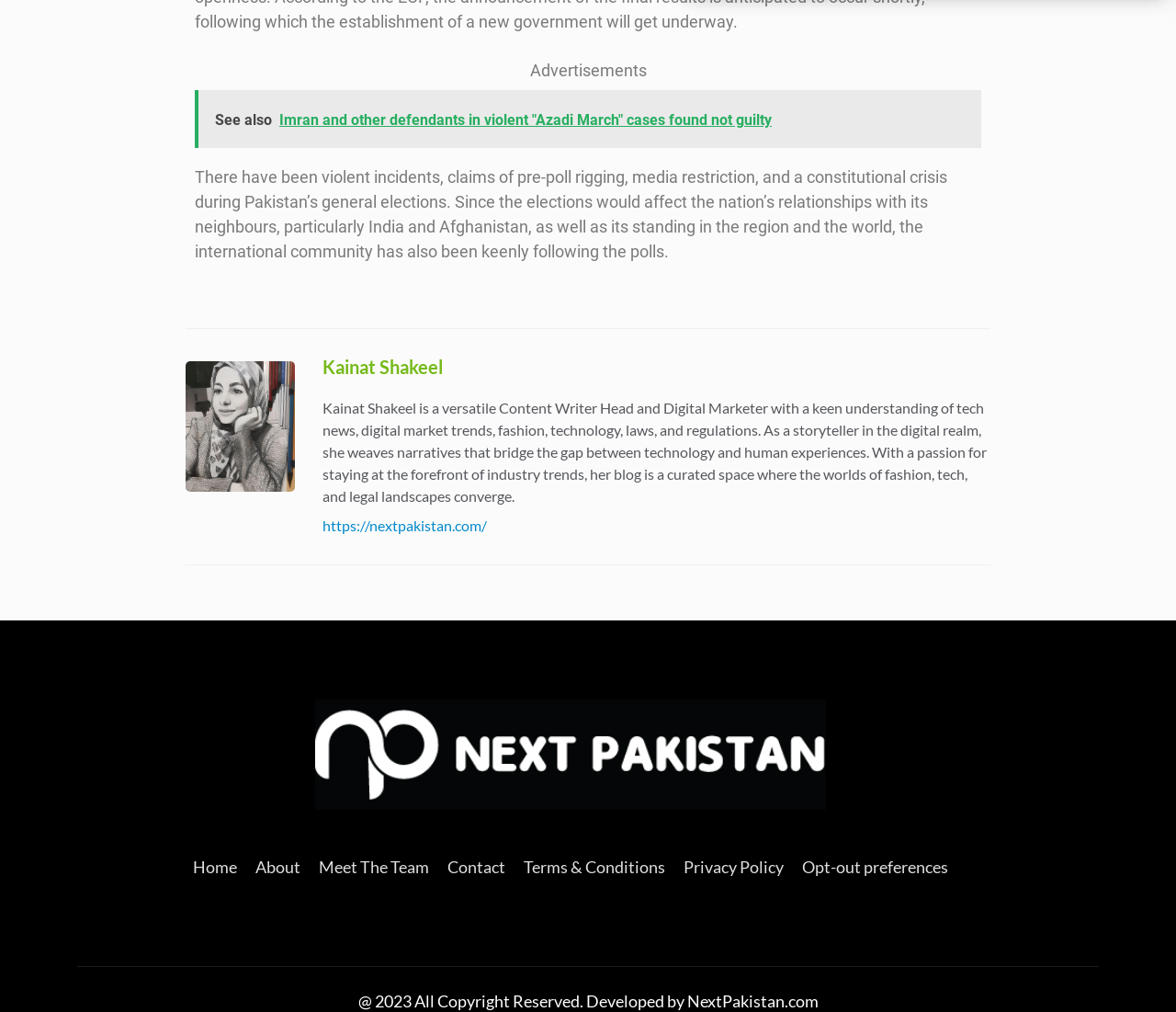Please identify the bounding box coordinates of the clickable area that will fulfill the following instruction: "Visit the homepage of Next Pakistan". The coordinates should be in the format of four float numbers between 0 and 1, i.e., [left, top, right, bottom].

[0.268, 0.733, 0.702, 0.753]